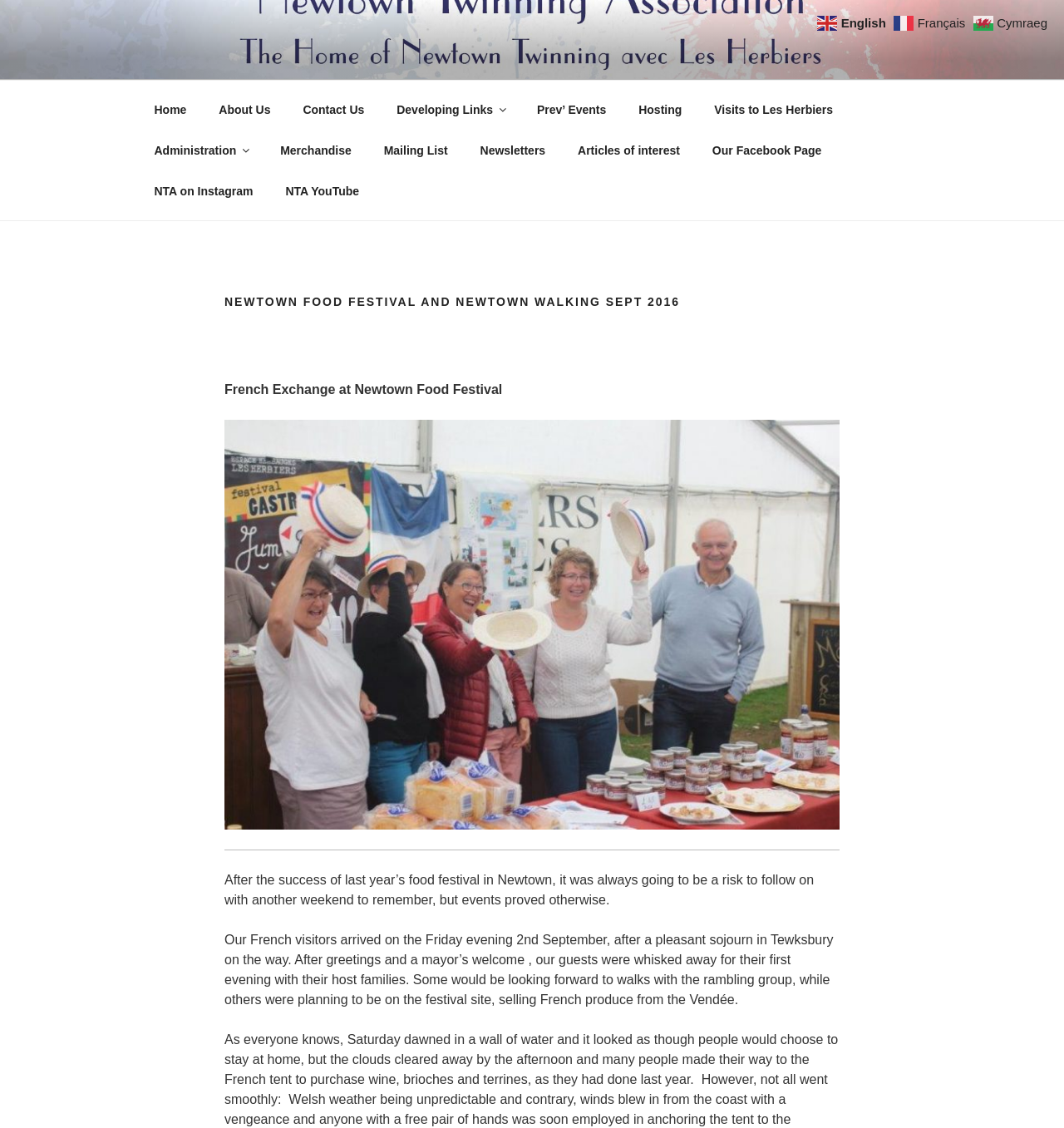Summarize the webpage in an elaborate manner.

The webpage is about the Newtown Food Festival and Newtown Walking event in September 2016, organized by Newtown Twinning. At the top, there is a link to "NEWTOWN TWINNING" and a static text "The Home of Newtown Twinning avec Les Herbiers". Below this, there is a top menu navigation bar with 11 links, including "Home", "About Us", "Contact Us", and others.

On the left side, there is a header section with a heading "NEWTOWN FOOD FESTIVAL AND NEWTOWN WALKING SEPT 2016". Below this, there is a static text "French Exchange at Newtown Food Festival". A horizontal separator line follows, and then there are two paragraphs of text describing the event. The first paragraph mentions the success of the previous year's food festival and the arrival of French visitors. The second paragraph describes the activities of the visitors, including walks with the rambling group and selling French produce.

At the top right corner, there are three links for language selection: "en English", "fr Français", and "cy Cymraeg", each accompanied by a small flag image.